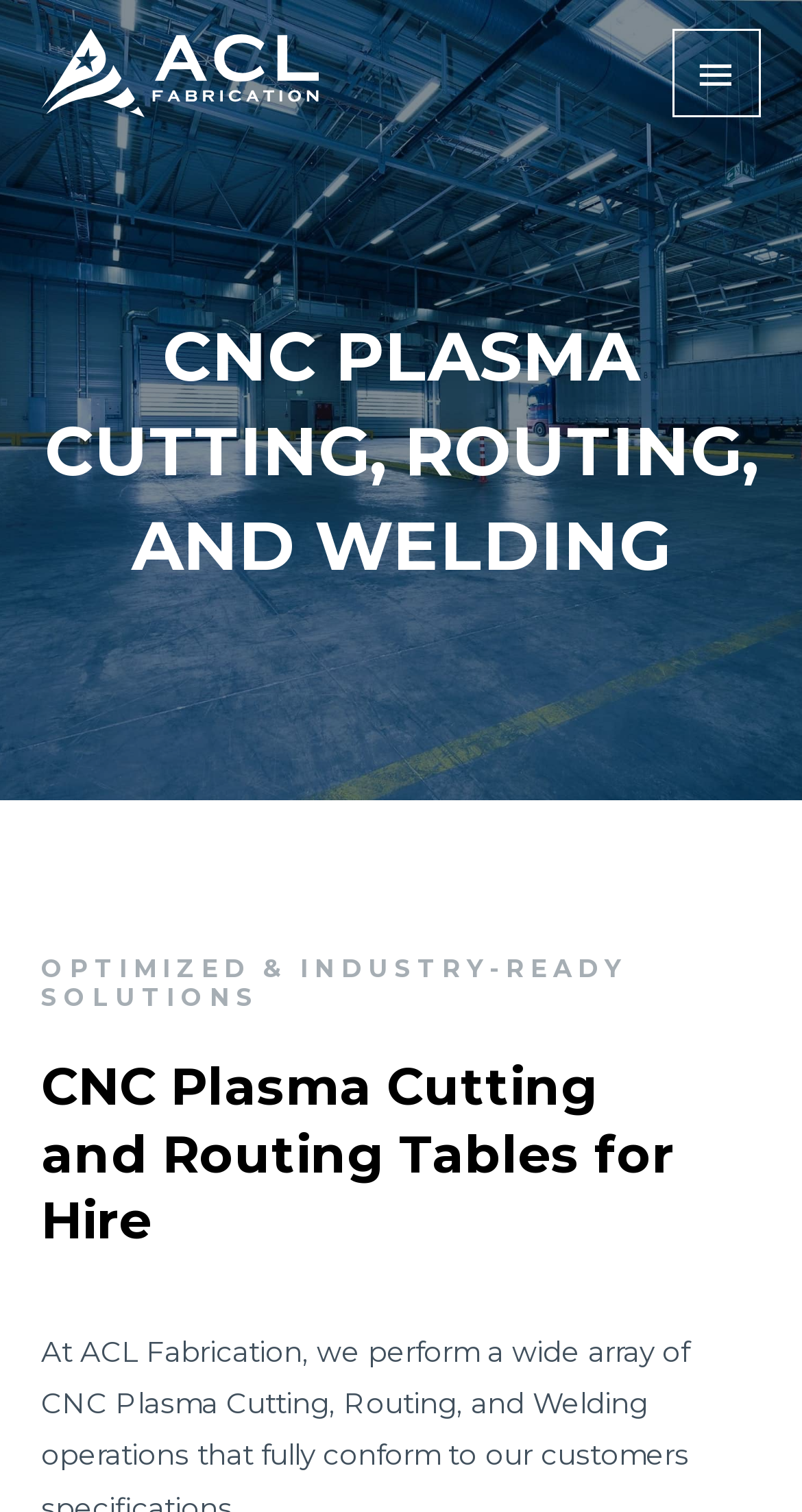Using the format (top-left x, top-left y, bottom-right x, bottom-right y), and given the element description, identify the bounding box coordinates within the screenshot: Main Menu

[0.837, 0.019, 0.949, 0.078]